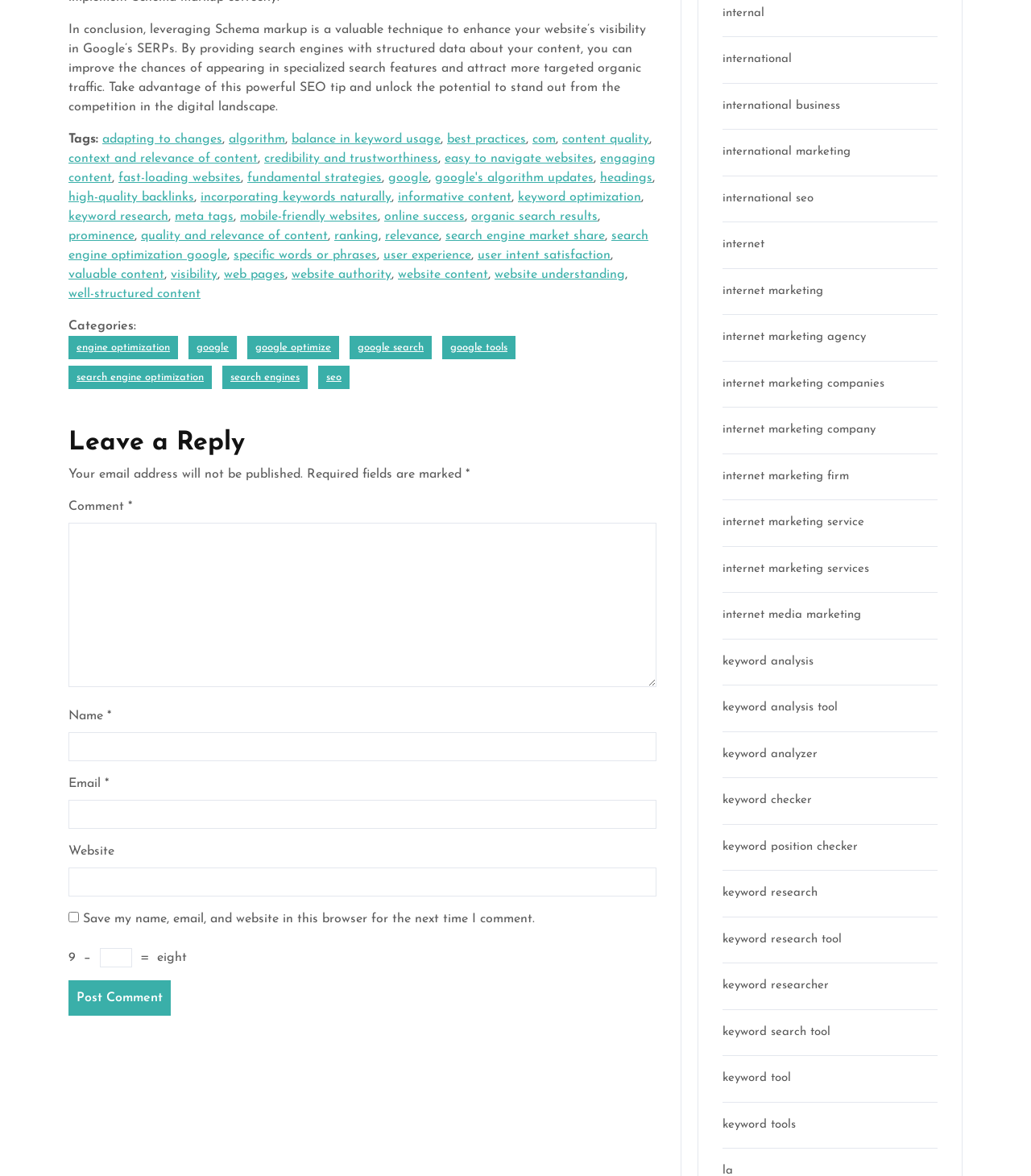Find the UI element described as: "keyword analysis tool" and predict its bounding box coordinates. Ensure the coordinates are four float numbers between 0 and 1, [left, top, right, bottom].

[0.701, 0.597, 0.812, 0.607]